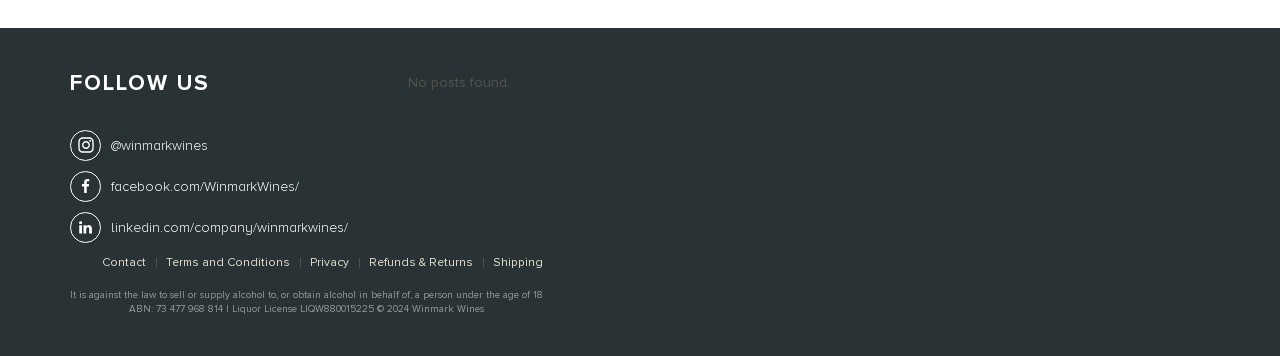Using the element description: "Privacy", determine the bounding box coordinates. The coordinates should be in the format [left, top, right, bottom], with values between 0 and 1.

[0.242, 0.711, 0.28, 0.767]